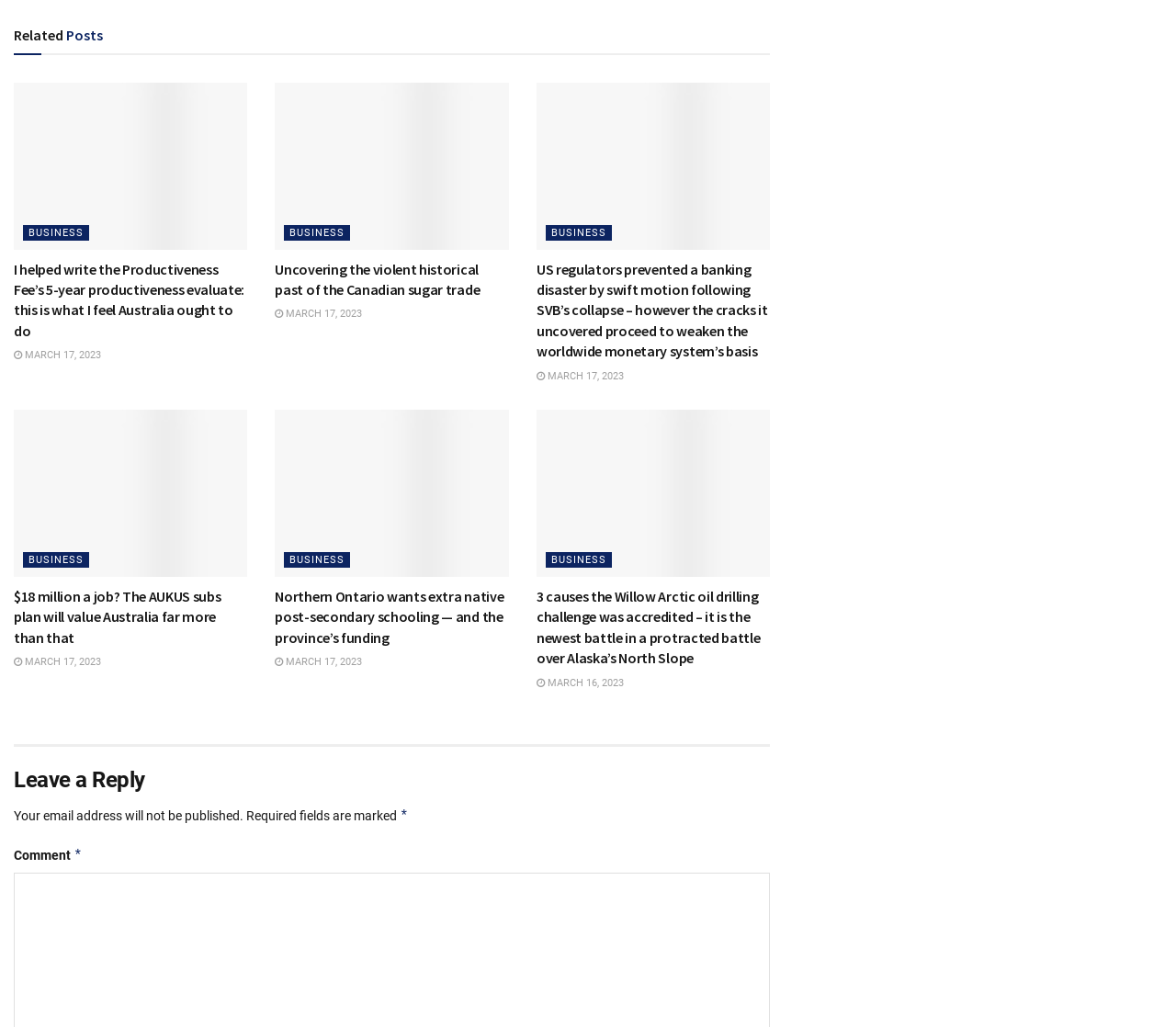Determine the bounding box coordinates for the clickable element to execute this instruction: "Read the news about 'US regulators prevented a banking disaster by swift motion following SVB’s collapse – however the cracks it uncovered proceed to weaken the worldwide monetary system’s basis'". Provide the coordinates as four float numbers between 0 and 1, i.e., [left, top, right, bottom].

[0.456, 0.08, 0.655, 0.243]